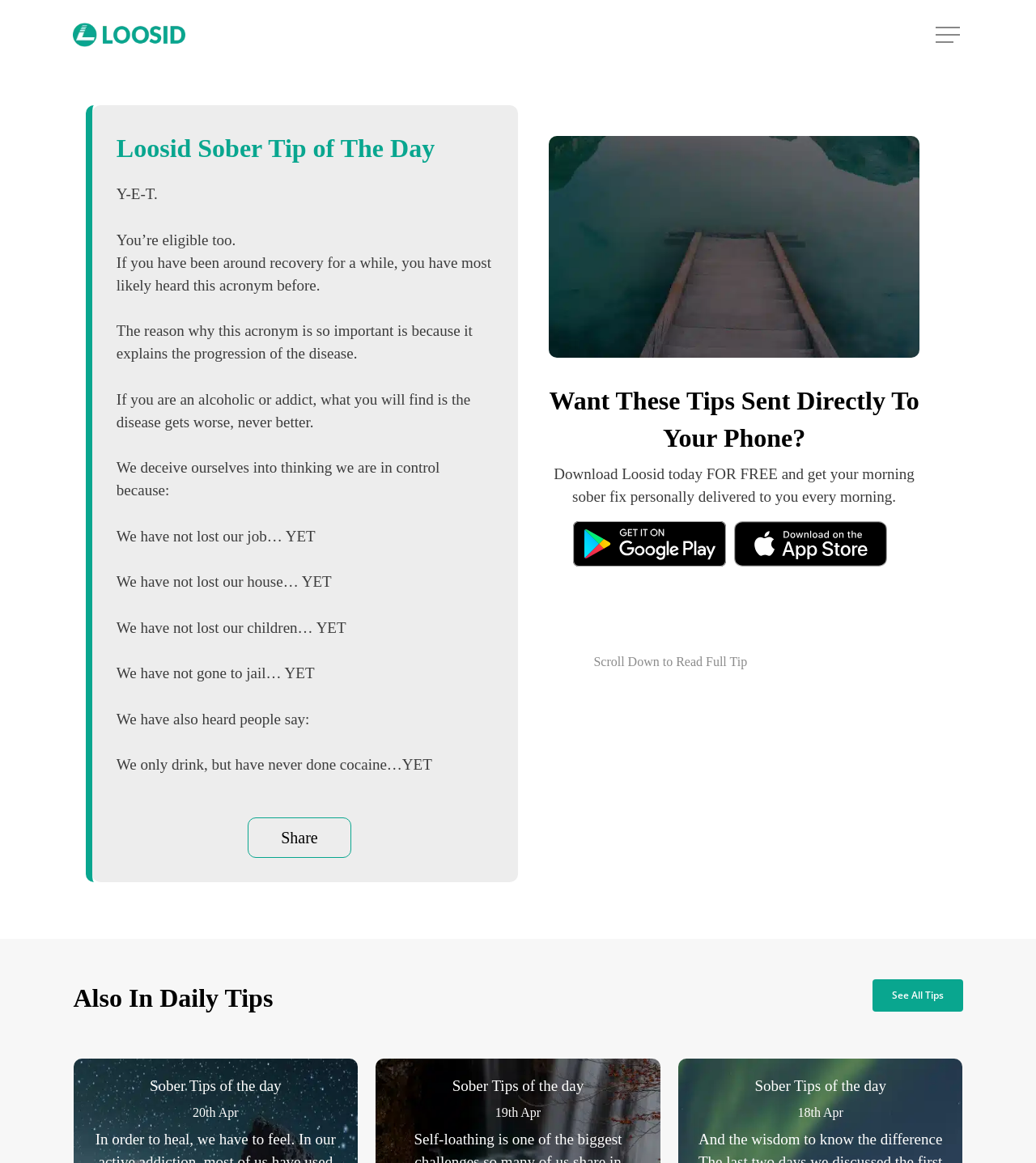Describe all visible elements and their arrangement on the webpage.

This webpage is about addiction help and recovery, specifically featuring a daily sober tip. At the top left, there is a link to "Loosid" accompanied by an image of the same name. On the top right, there is a navigation menu button. 

Below the navigation menu button, there is a heading that reads "Loosid Sober Tip of The Day" followed by a series of static text blocks that form a cohesive article. The article discusses the concept of "YETS" (You're Eligible Too) in the context of addiction and recovery, highlighting how individuals may deceive themselves into thinking they are in control of their addiction. 

The article is divided into several paragraphs, with each paragraph exploring a different aspect of the "YETS" concept. The text is presented in a clear and readable format, with no images or other multimedia elements interrupting the flow of the article.

At the bottom of the article, there are several links and buttons, including a "Share" button, links to social media platforms, and a heading that reads "Want These Tips Sent Directly To Your Phone?" with a call-to-action to download the Loosid app.

Below this section, there is a heading that reads "Also In Daily Tips" followed by a button to "See All Tips" and a series of static text blocks that list previous daily tips, each with a date.